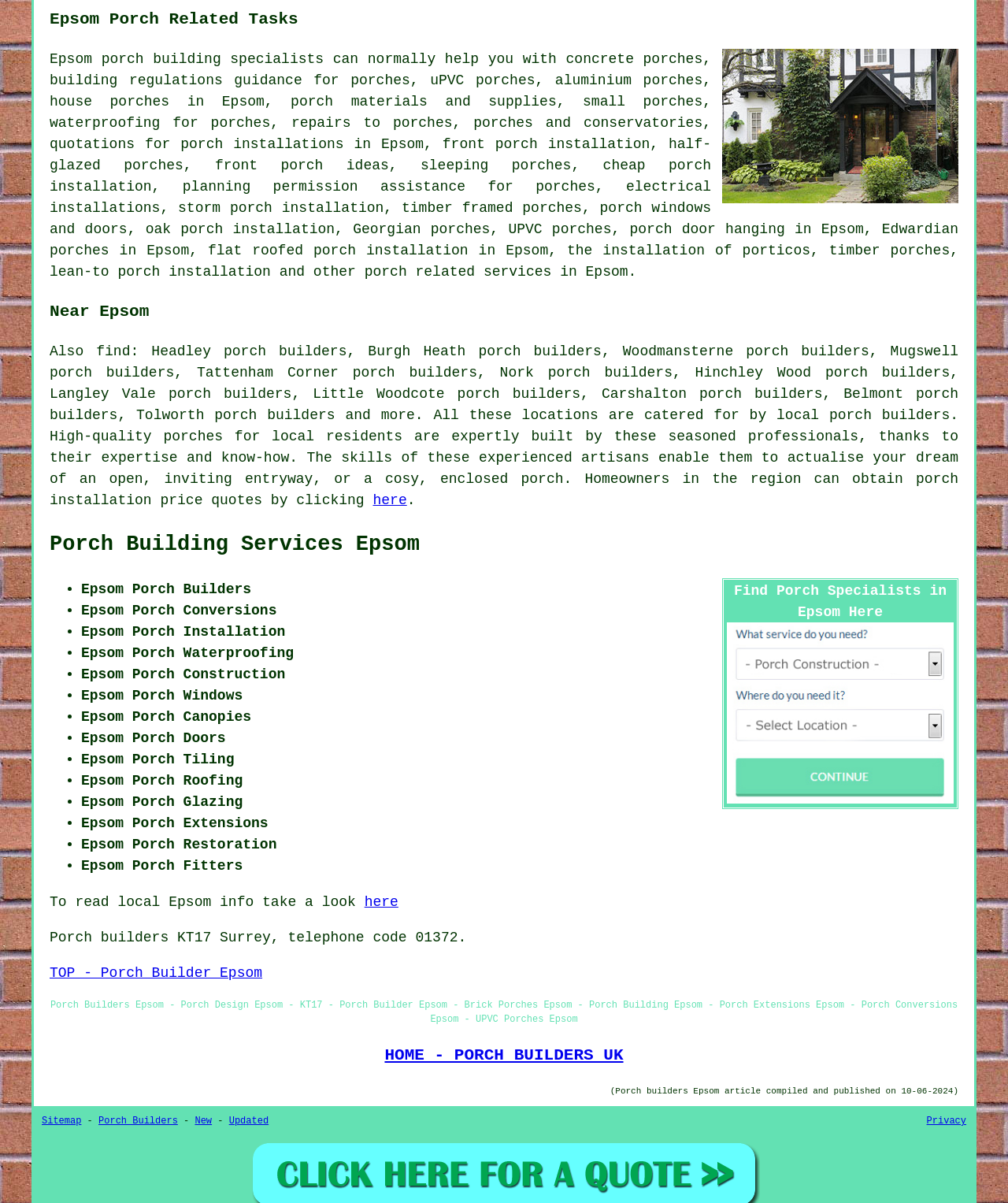Determine the bounding box coordinates (top-left x, top-left y, bottom-right x, bottom-right y) of the UI element described in the following text: TOP - Porch Builder Epsom

[0.049, 0.802, 0.26, 0.815]